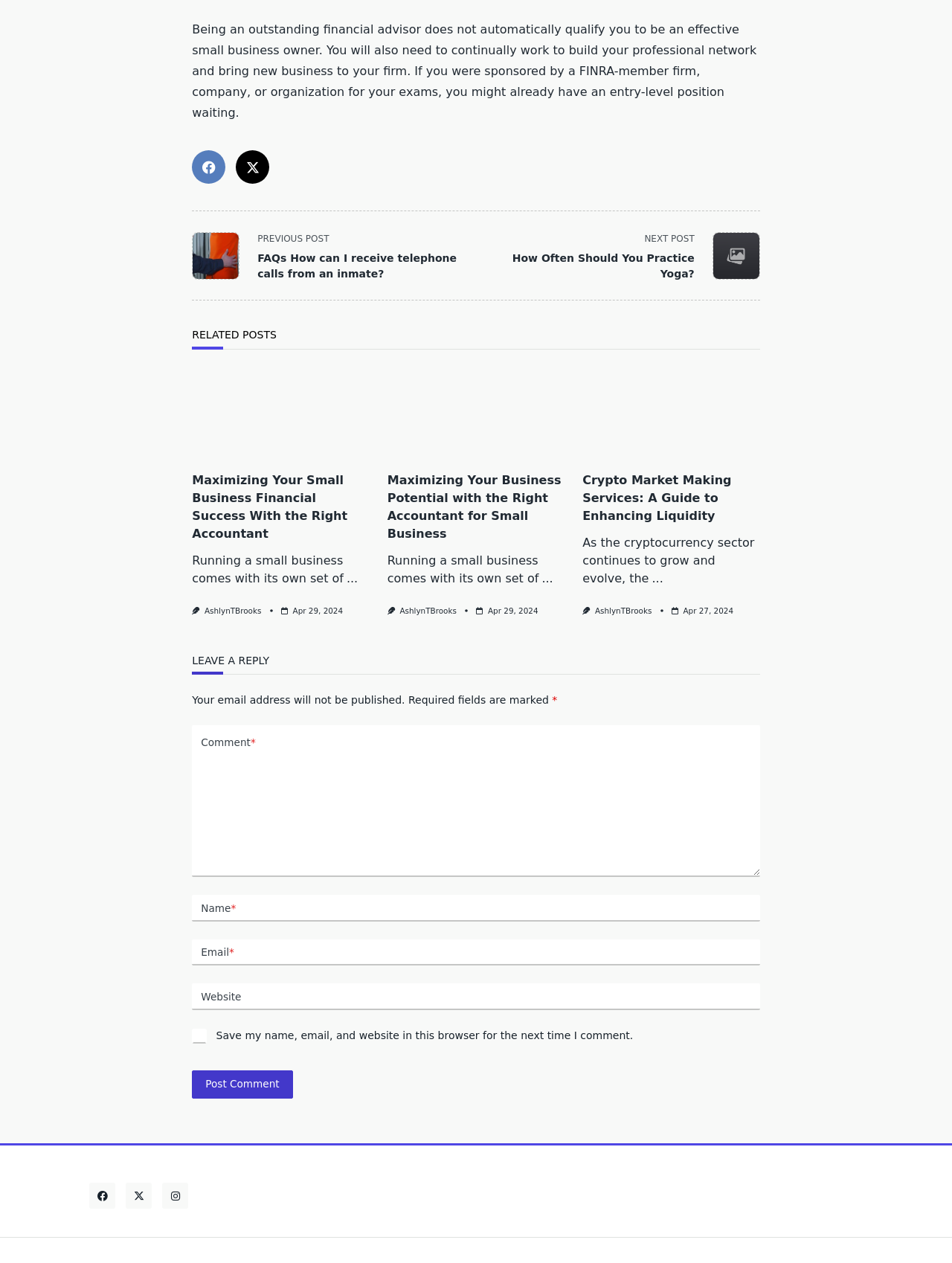What is the purpose of the comment section?
Please provide a detailed and thorough answer to the question.

The comment section is provided at the end of the webpage, where users can leave a reply or comment on the article. The section includes fields for name, email, website, and comment, and a button to post the comment.